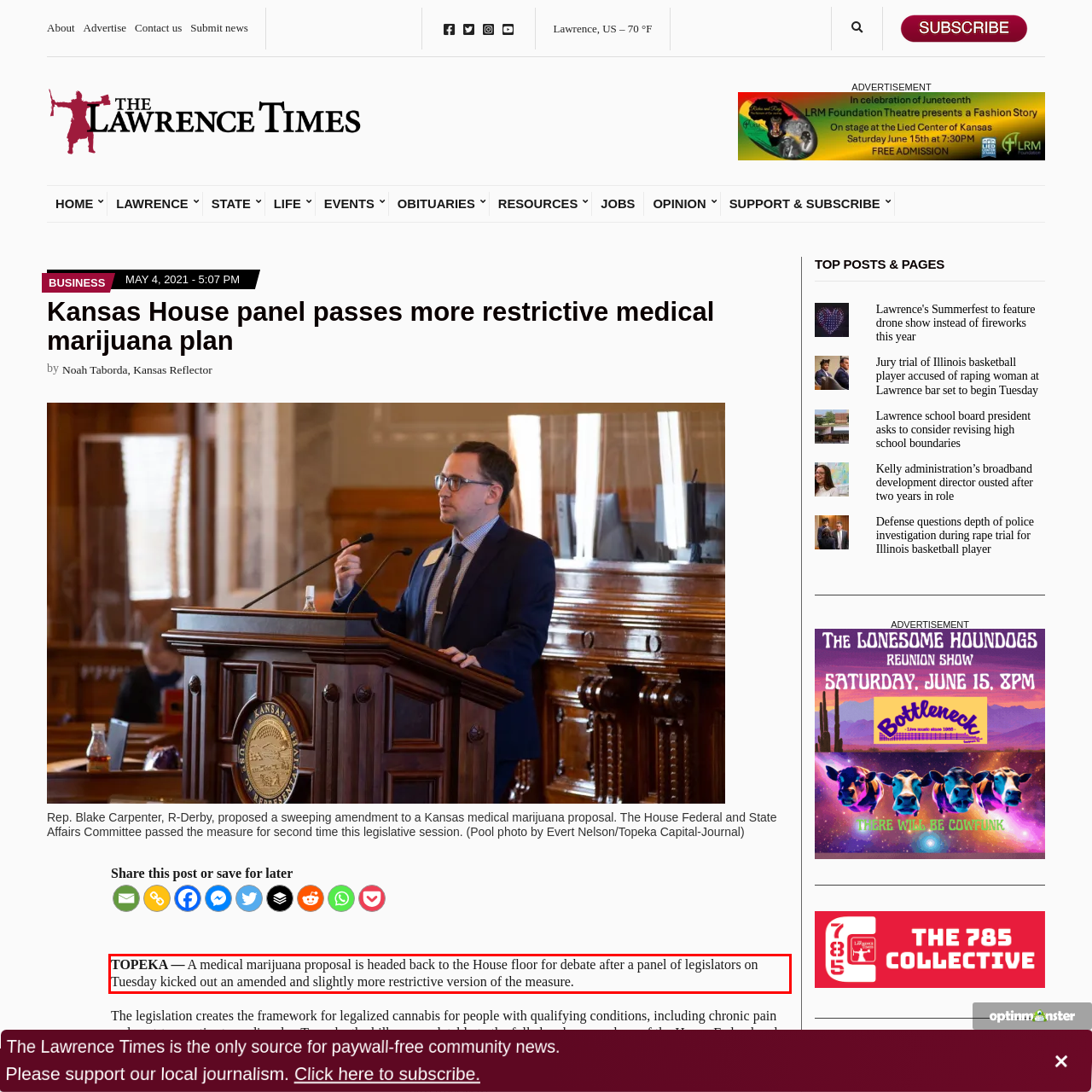From the provided screenshot, extract the text content that is enclosed within the red bounding box.

TOPEKA — A medical marijuana proposal is headed back to the House floor for debate after a panel of legislators on Tuesday kicked out an amended and slightly more restrictive version of the measure.